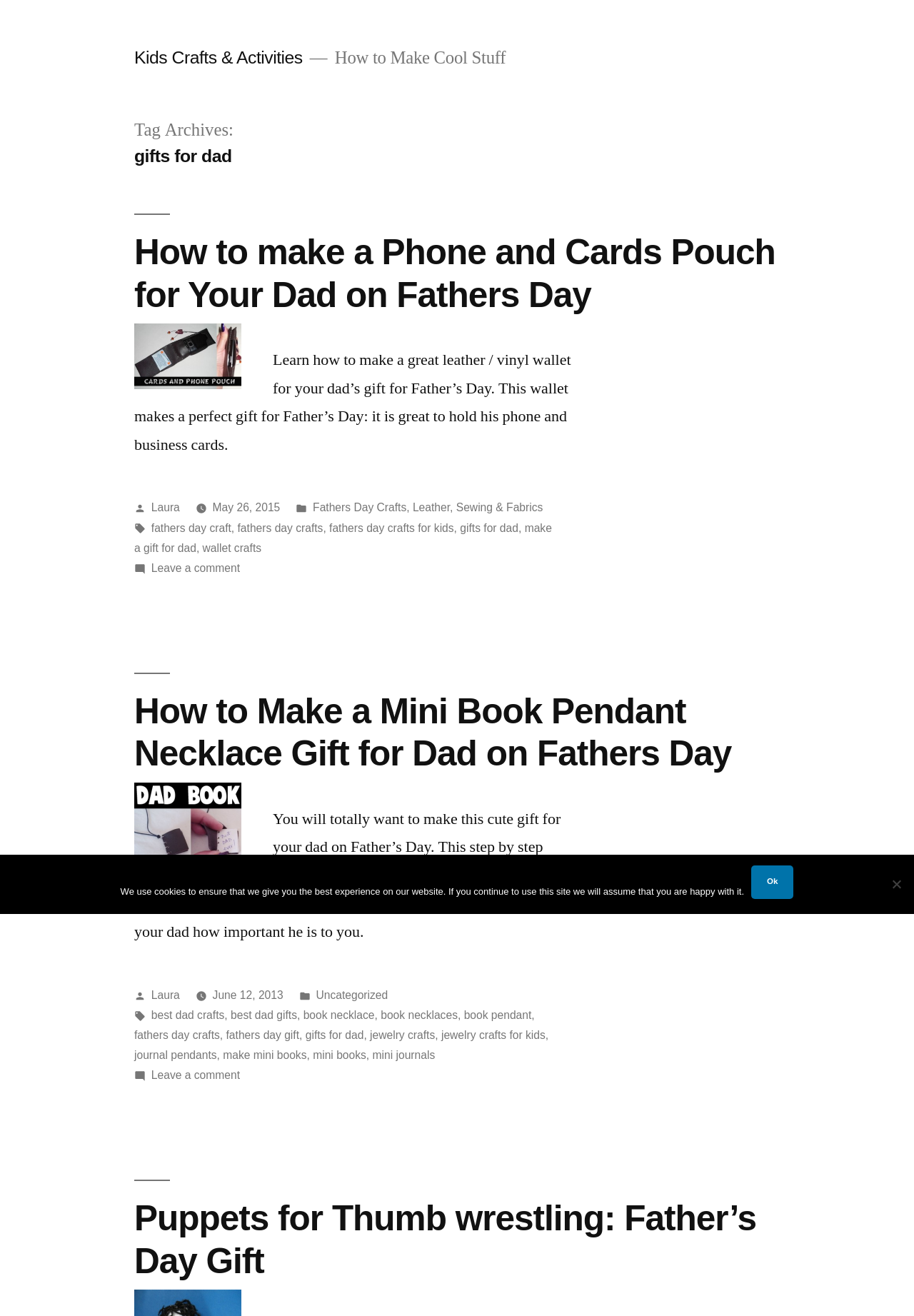Please determine the bounding box coordinates of the area that needs to be clicked to complete this task: 'Read the article 'How to Make a Mini Book Pendant Necklace Gift for Dad on Fathers Day''. The coordinates must be four float numbers between 0 and 1, formatted as [left, top, right, bottom].

[0.147, 0.525, 0.8, 0.587]